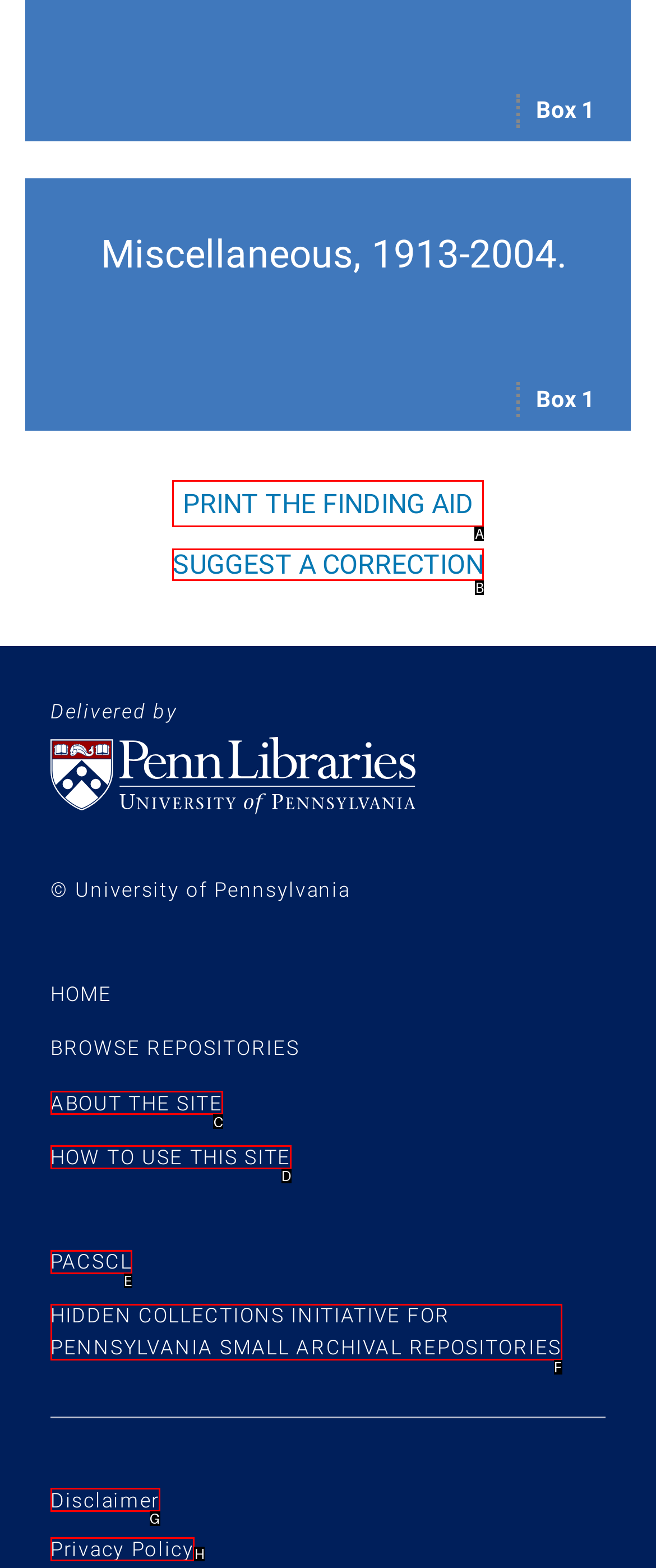For the task "Read the disclaimer", which option's letter should you click? Answer with the letter only.

G